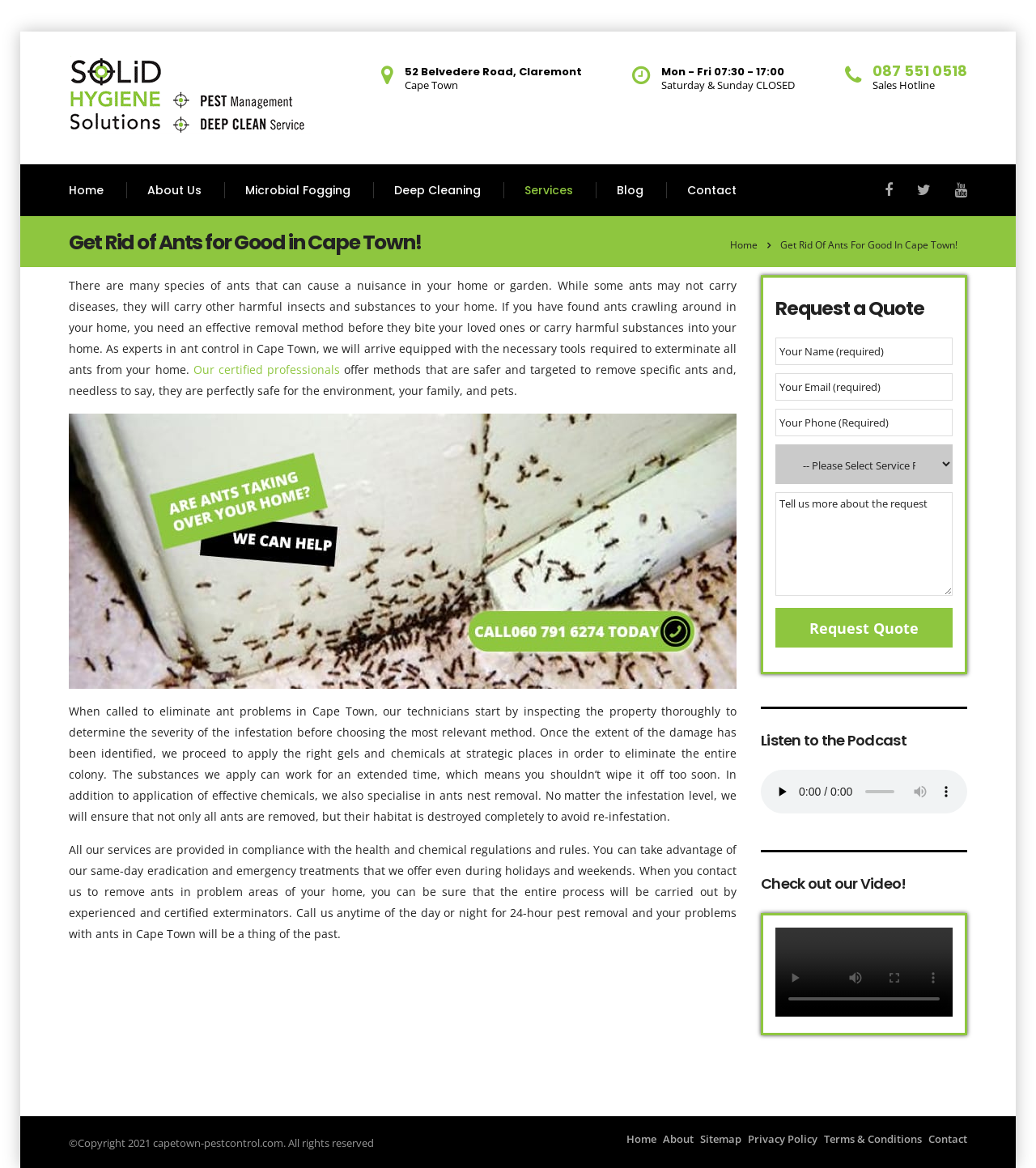Find and specify the bounding box coordinates that correspond to the clickable region for the instruction: "Call the sales hotline".

[0.842, 0.052, 0.934, 0.069]